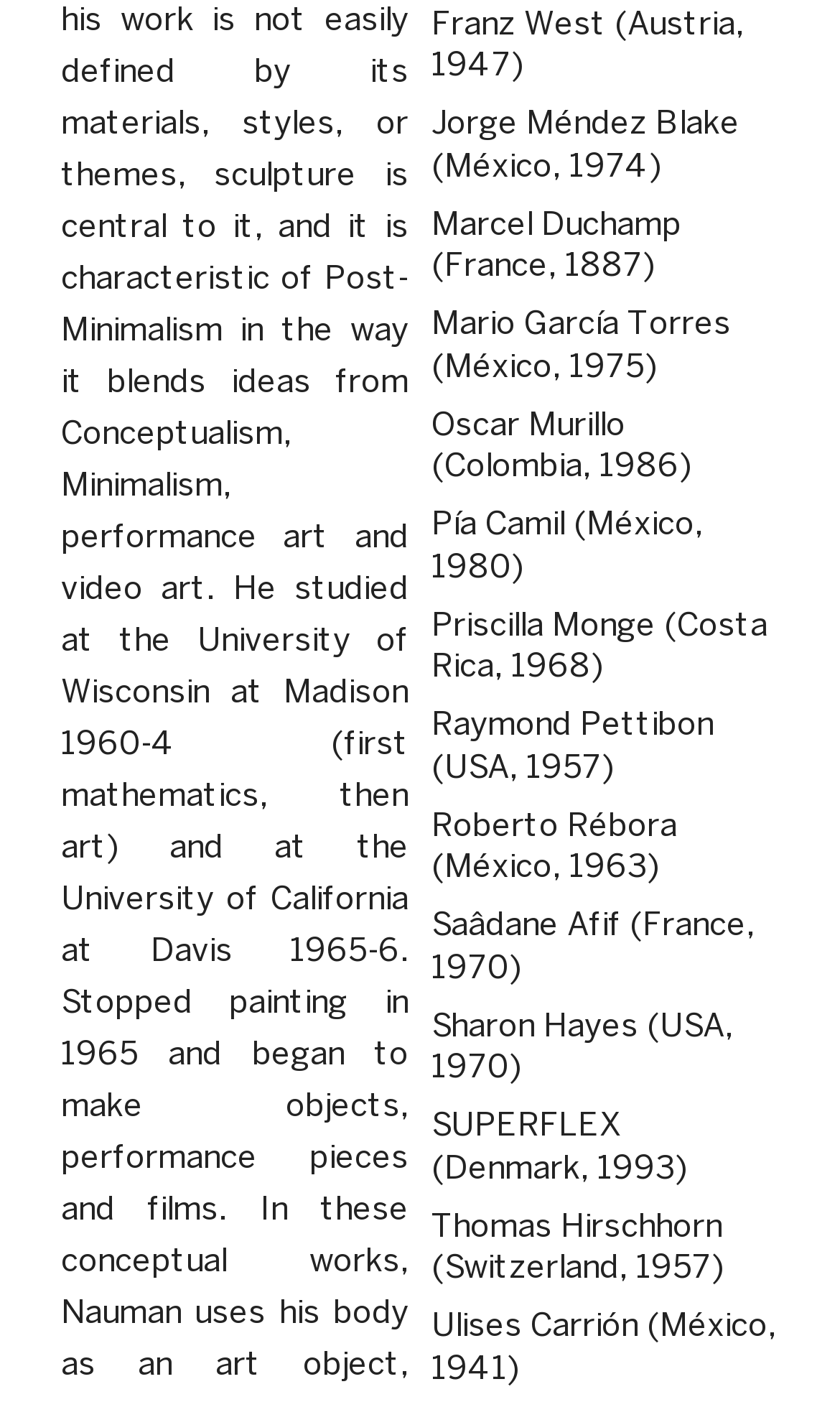Based on the element description Jorge Méndez Blake (México, 1974), identify the bounding box coordinates for the UI element. The coordinates should be in the format (top-left x, top-left y, bottom-right x, bottom-right y) and within the 0 to 1 range.

[0.514, 0.076, 0.927, 0.136]